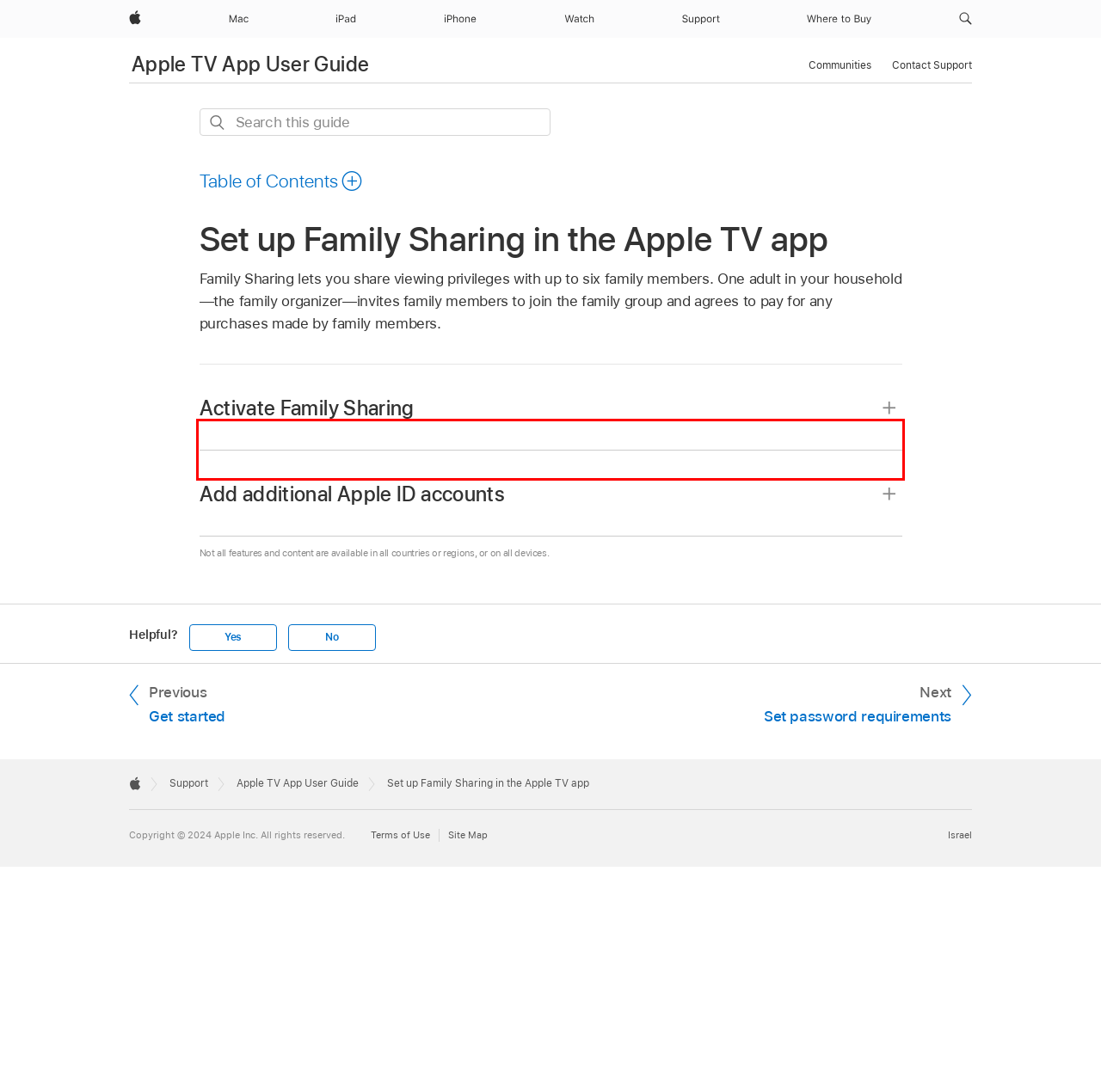Using the provided screenshot of a webpage, recognize and generate the text found within the red rectangle bounding box.

You can’t activate Family Sharing directly in the Apple TV app. You must set up Family Sharing on a Mac, iOS, or iPadOS device.